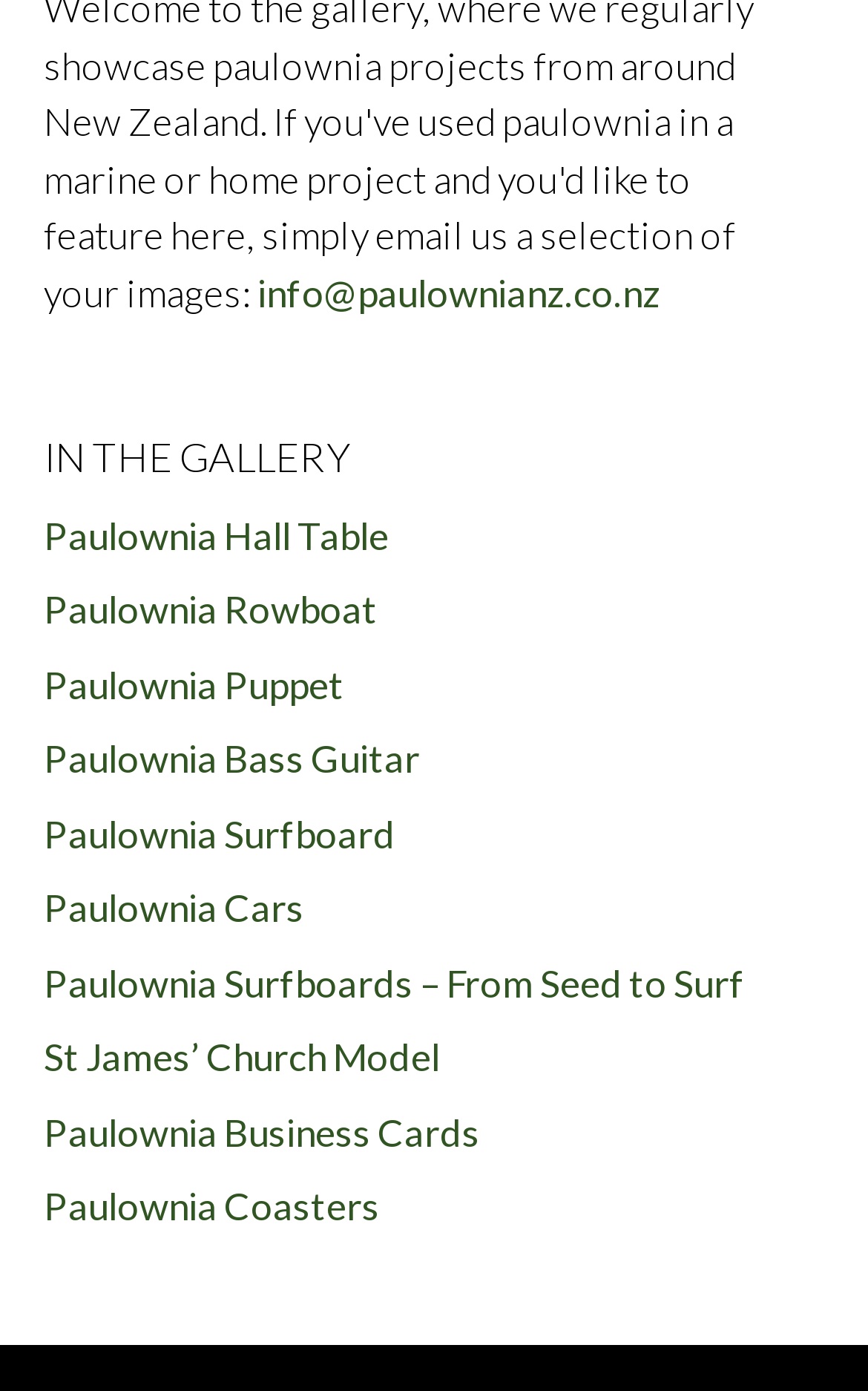Determine the bounding box coordinates of the clickable region to carry out the instruction: "check Paulownia Business Cards".

[0.05, 0.797, 0.553, 0.831]